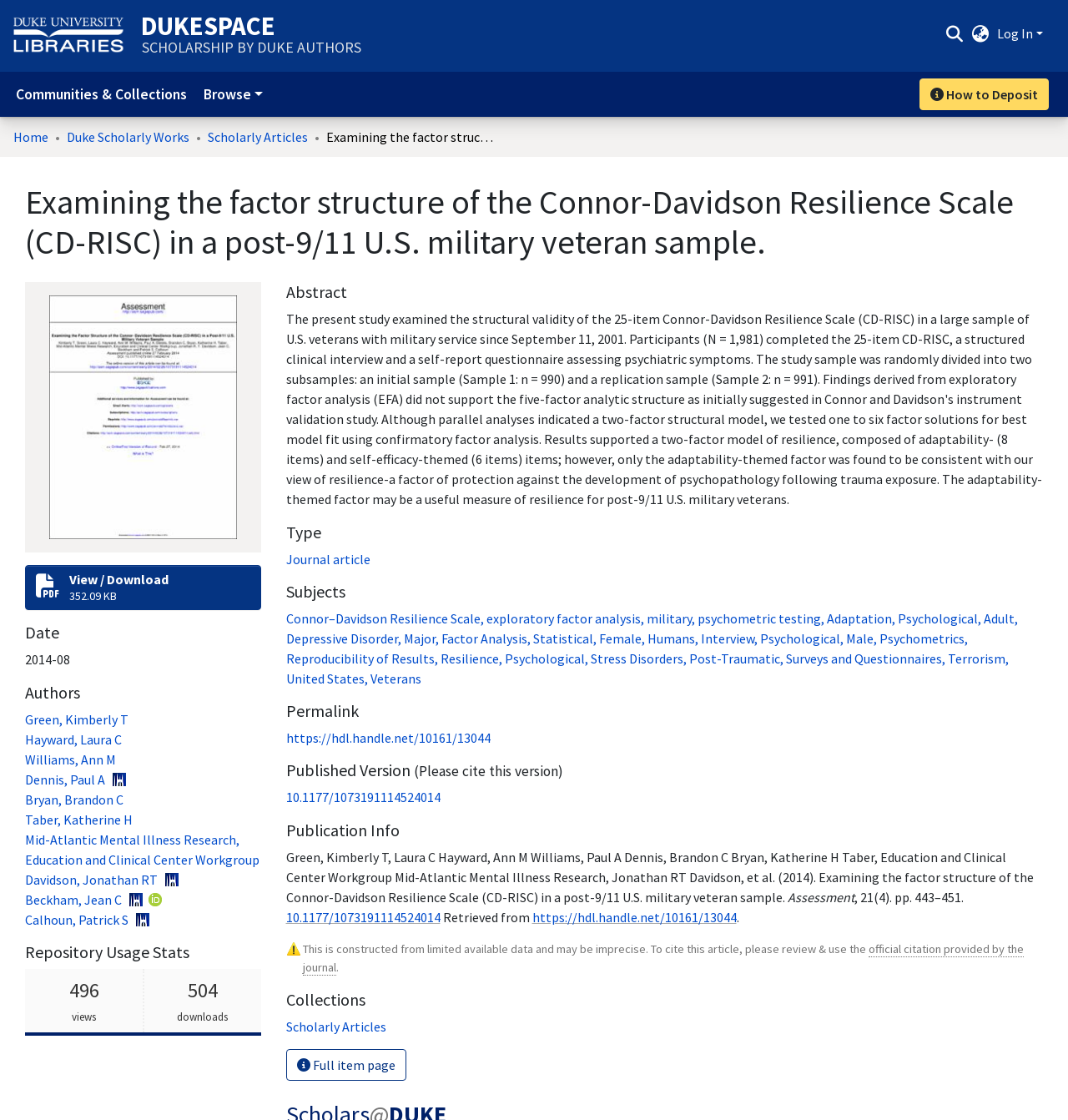Select the bounding box coordinates of the element I need to click to carry out the following instruction: "Click on 'About Us'".

None